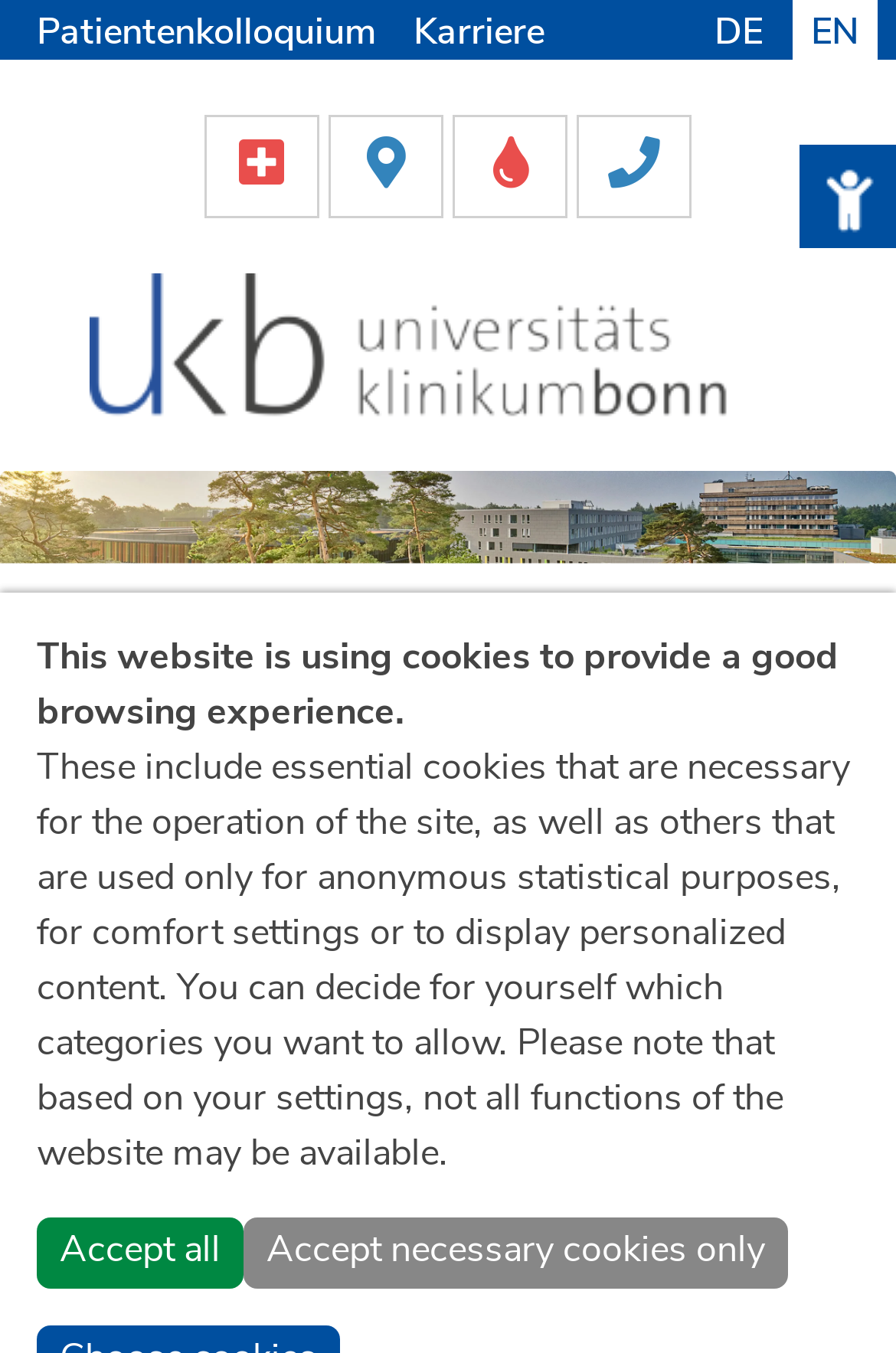What is the current page about?
Please provide a detailed and comprehensive answer to the question.

I looked at the heading of the webpage, which is 'Addictions', and also the static text that says 'Addiction is a disorder and not a will or character weakness', so the current page is about addictions.